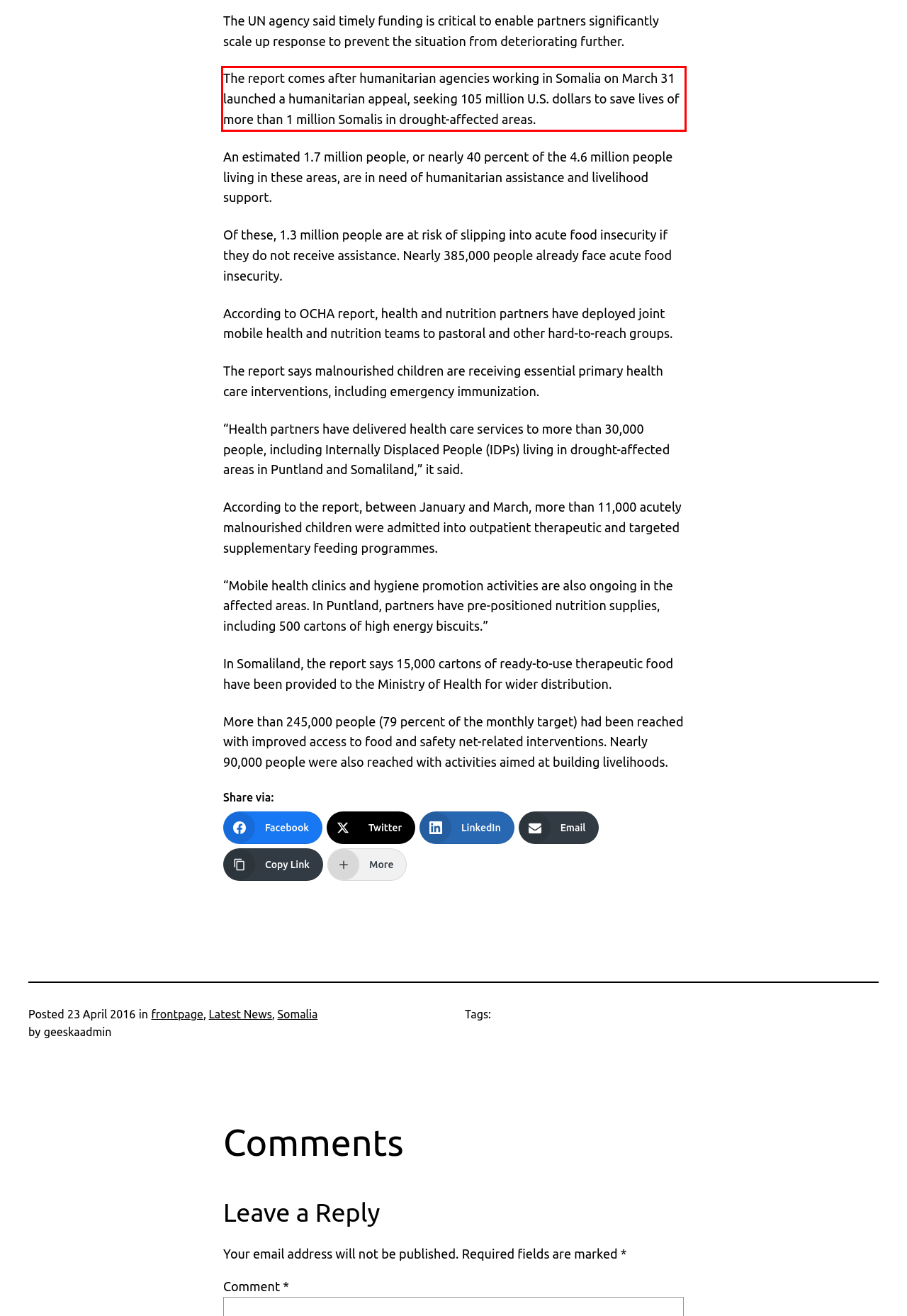Inspect the webpage screenshot that has a red bounding box and use OCR technology to read and display the text inside the red bounding box.

The report comes after humanitarian agencies working in Somalia on March 31 launched a humanitarian appeal, seeking 105 million U.S. dollars to save lives of more than 1 million Somalis in drought-affected areas.